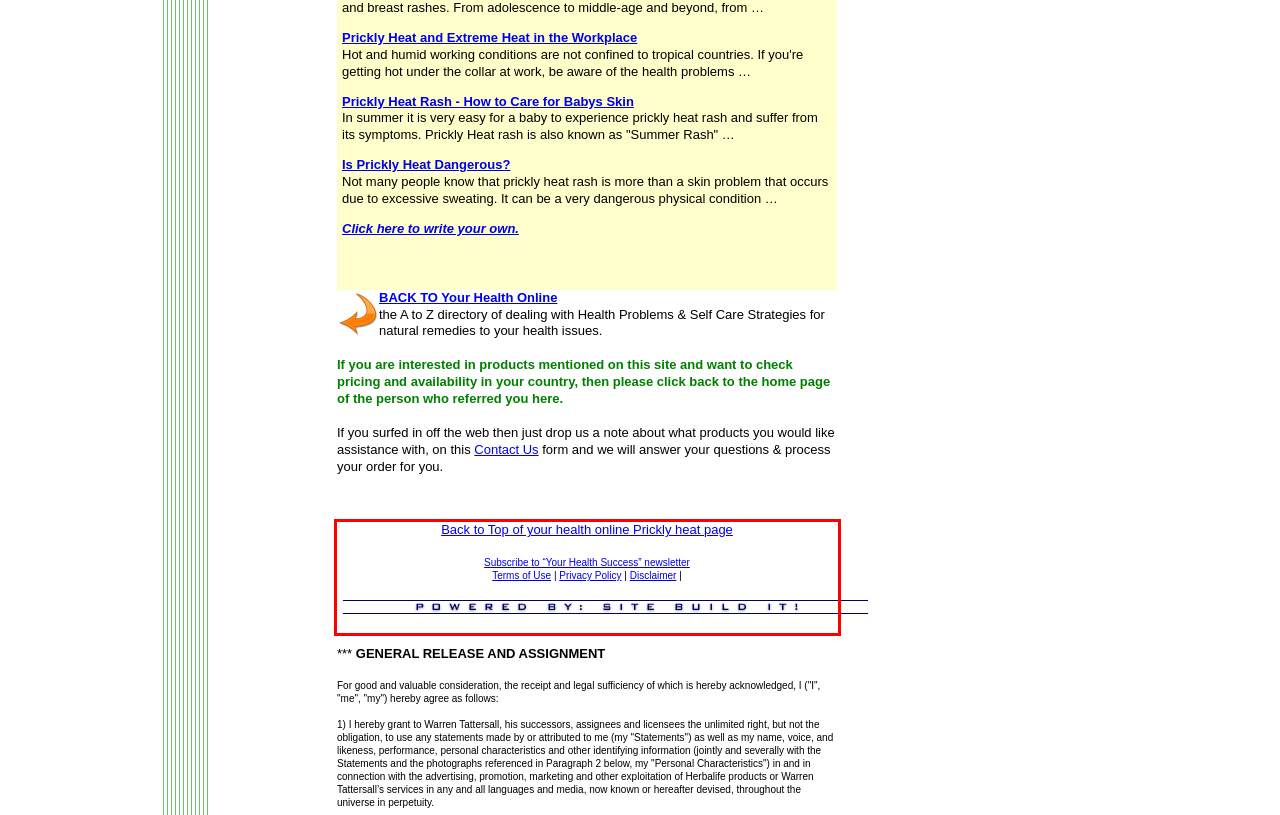Please examine the webpage screenshot containing a red bounding box and use OCR to recognize and output the text inside the red bounding box.

Back to Top of your health online Prickly heat page Subscribe to “Your Health Success” newsletter Terms of Use | Privacy Policy | Disclaimer |